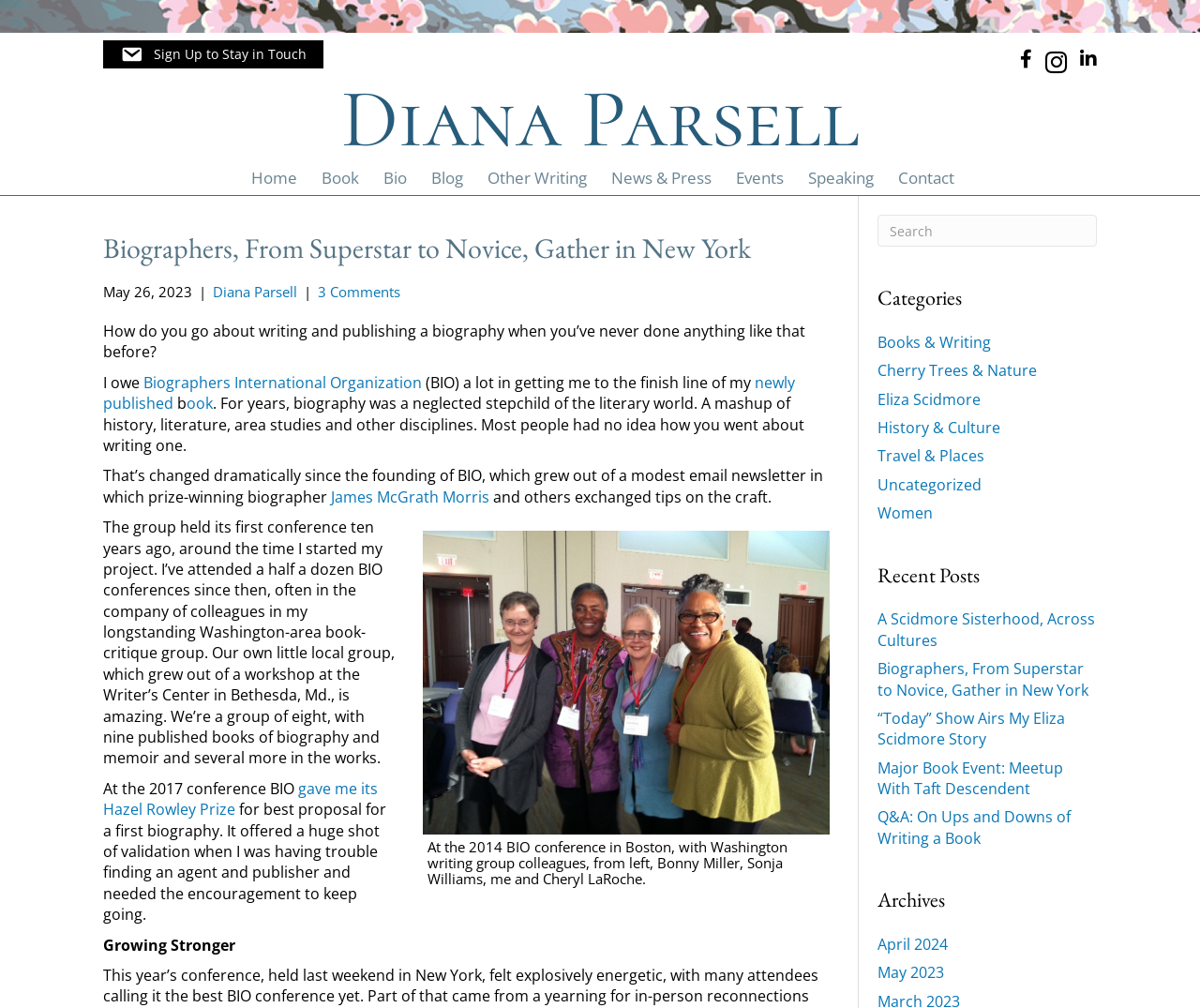Pinpoint the bounding box coordinates of the element that must be clicked to accomplish the following instruction: "Read the 'Recent Posts'". The coordinates should be in the format of four float numbers between 0 and 1, i.e., [left, top, right, bottom].

[0.731, 0.557, 0.914, 0.585]